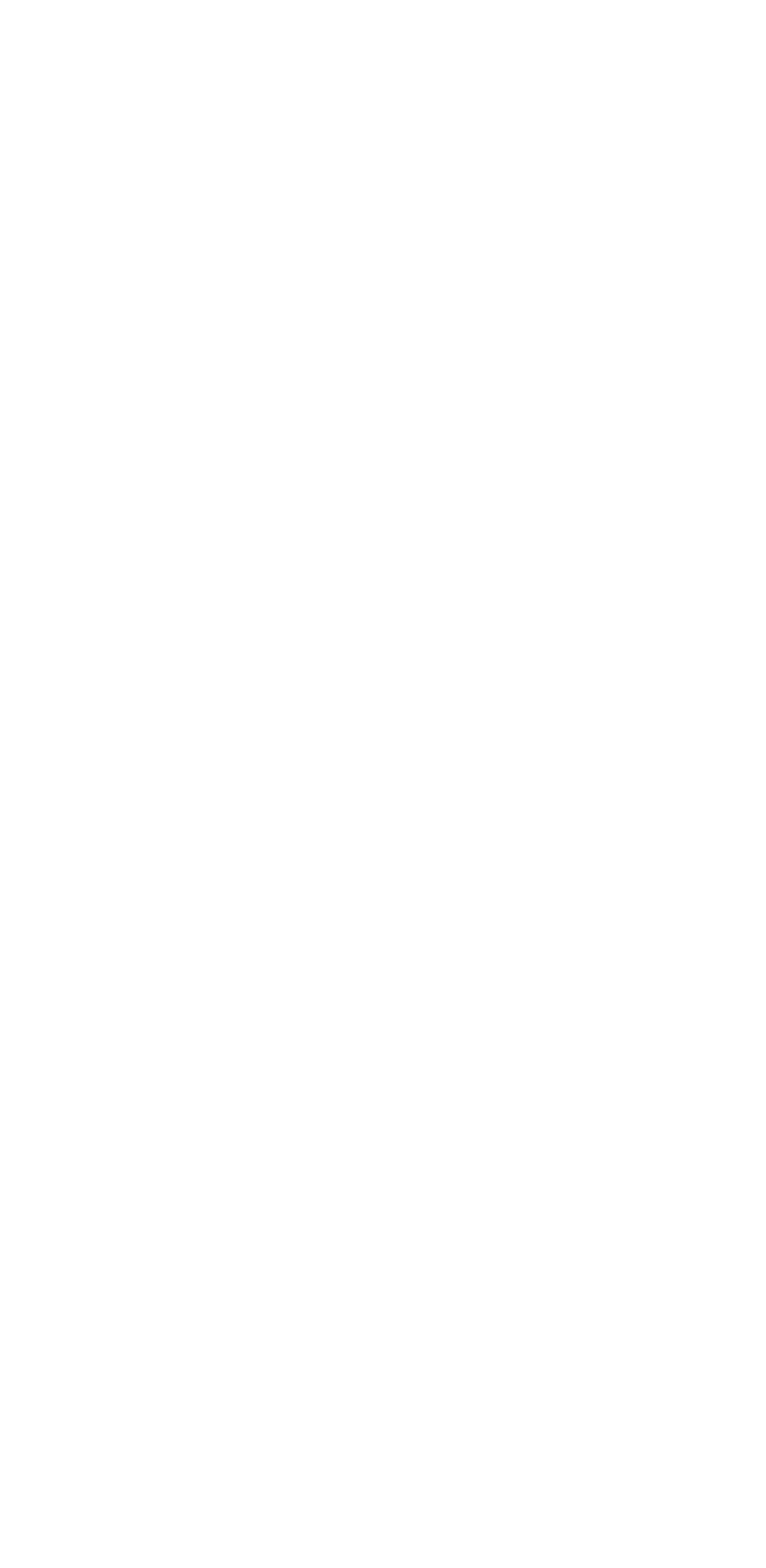Is this webpage powered by a specific platform?
Please look at the screenshot and answer using one word or phrase.

WordPress